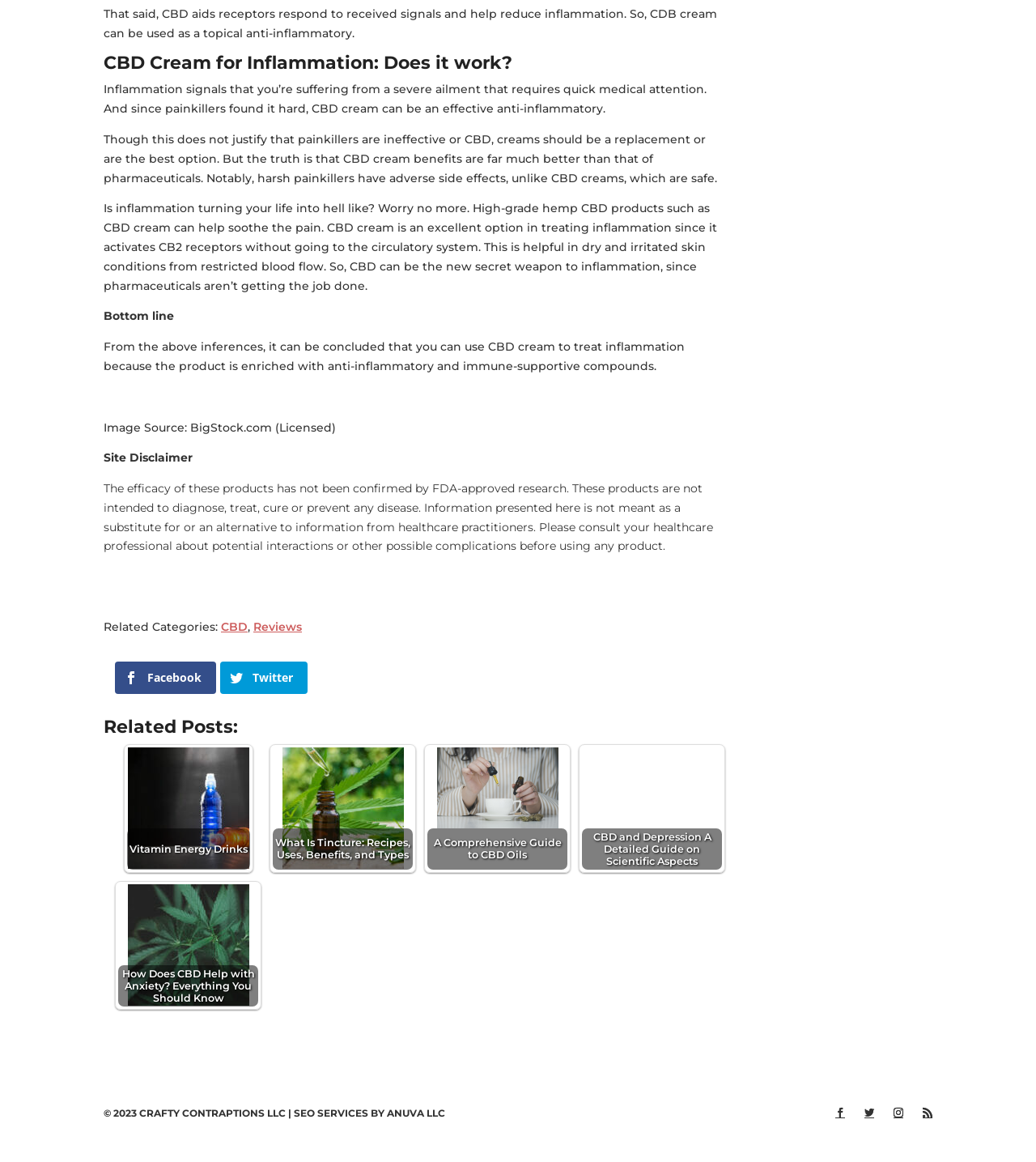Answer the question in one word or a short phrase:
What is the purpose of the disclaimer on the webpage?

to inform users